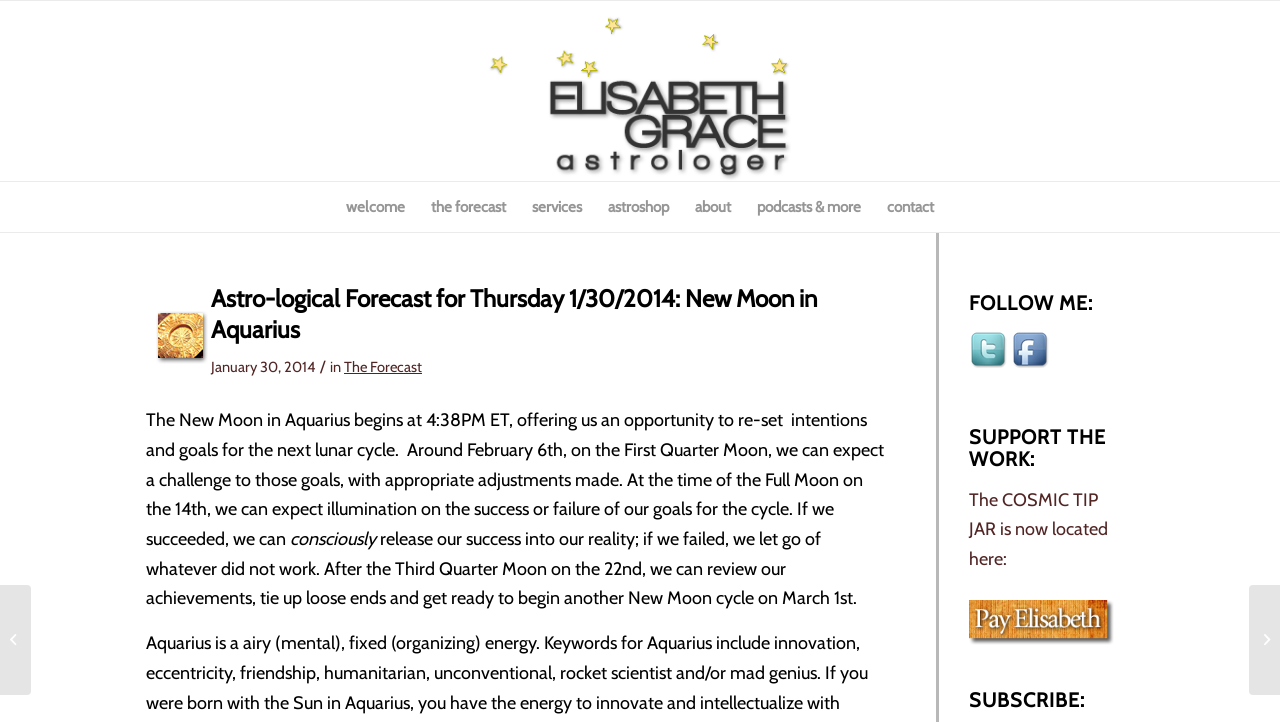Can you determine the main header of this webpage?

Astro-logical Forecast for Thursday 1/30/2014: New Moon in Aquarius